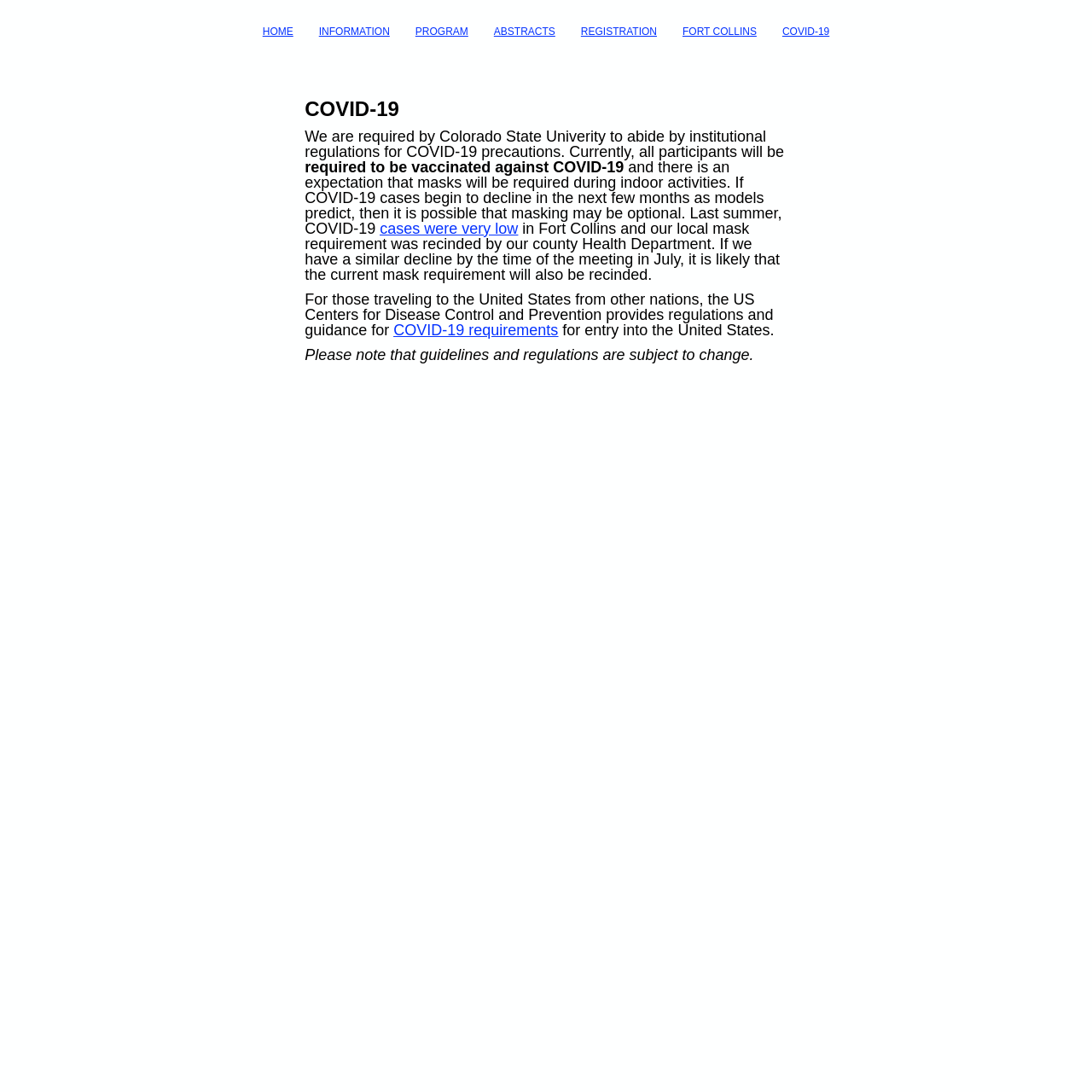Is the mask requirement subject to change?
Provide an in-depth and detailed explanation in response to the question.

The webpage states that guidelines and regulations are subject to change, as mentioned in the text 'Please note that guidelines and regulations are subject to change'.